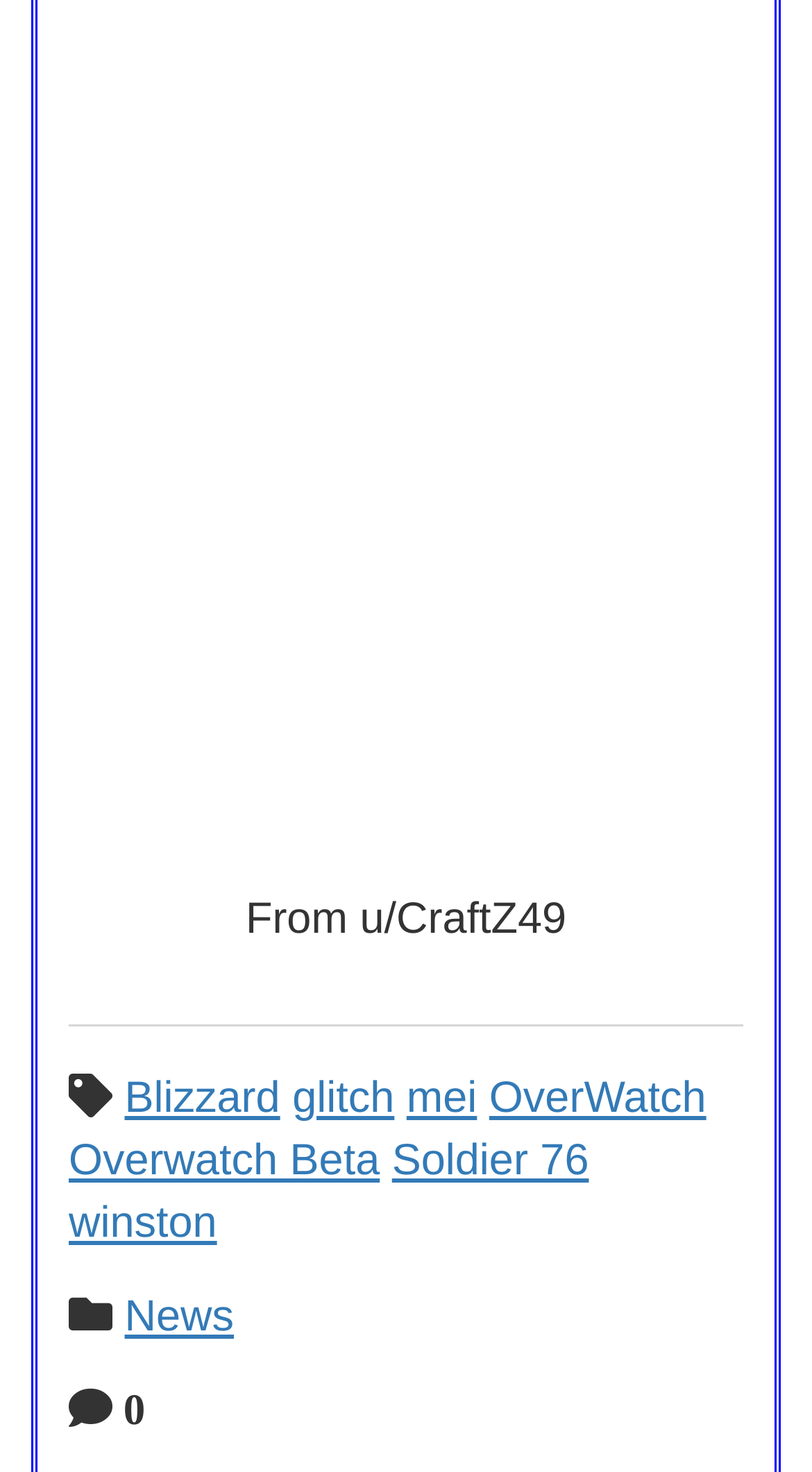Based on the visual content of the image, answer the question thoroughly: What is the orientation of the separator?

The separator element has an orientation of horizontal, which means it is a horizontal line separating different sections of the webpage.